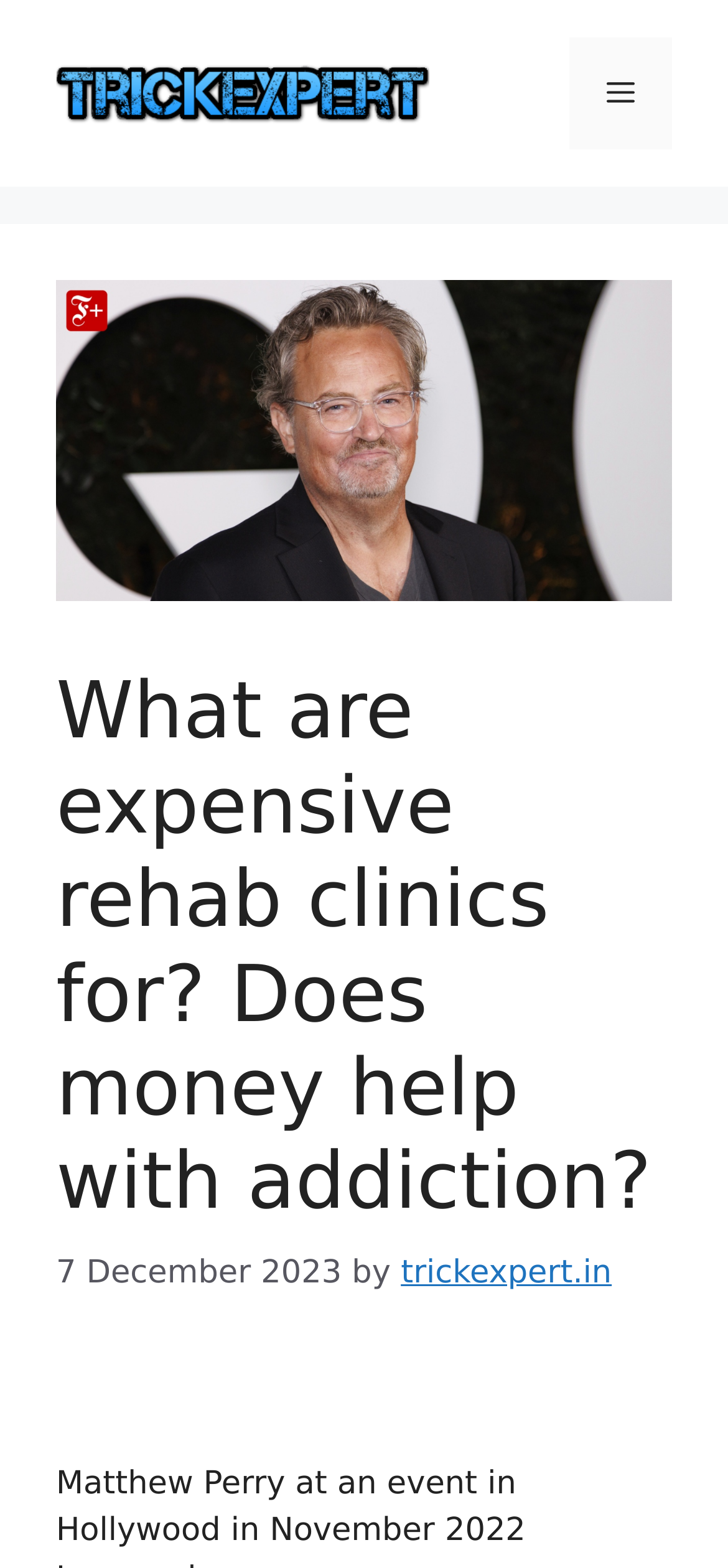How many navigation menu items are there?
Please give a well-detailed answer to the question.

There is only one navigation menu item, which is the 'Menu' button located at the top-right corner of the webpage, indicated by the 'Mobile Toggle' text.